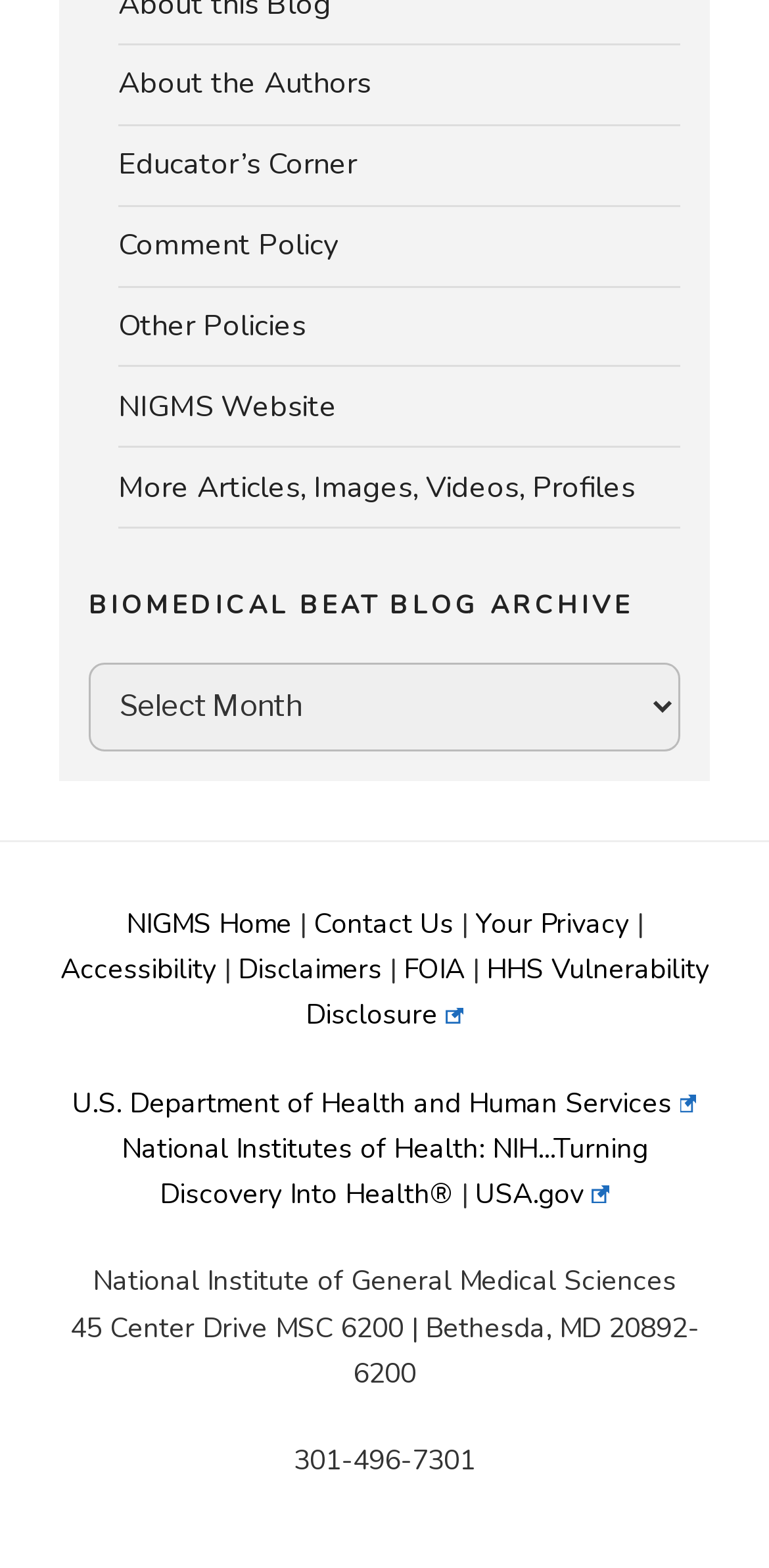What is the phone number of the National Institute of General Medical Sciences?
Give a detailed and exhaustive answer to the question.

I found the answer by looking at the static text element with the phone number '301-496-7301', which is located near the address of the National Institute of General Medical Sciences.